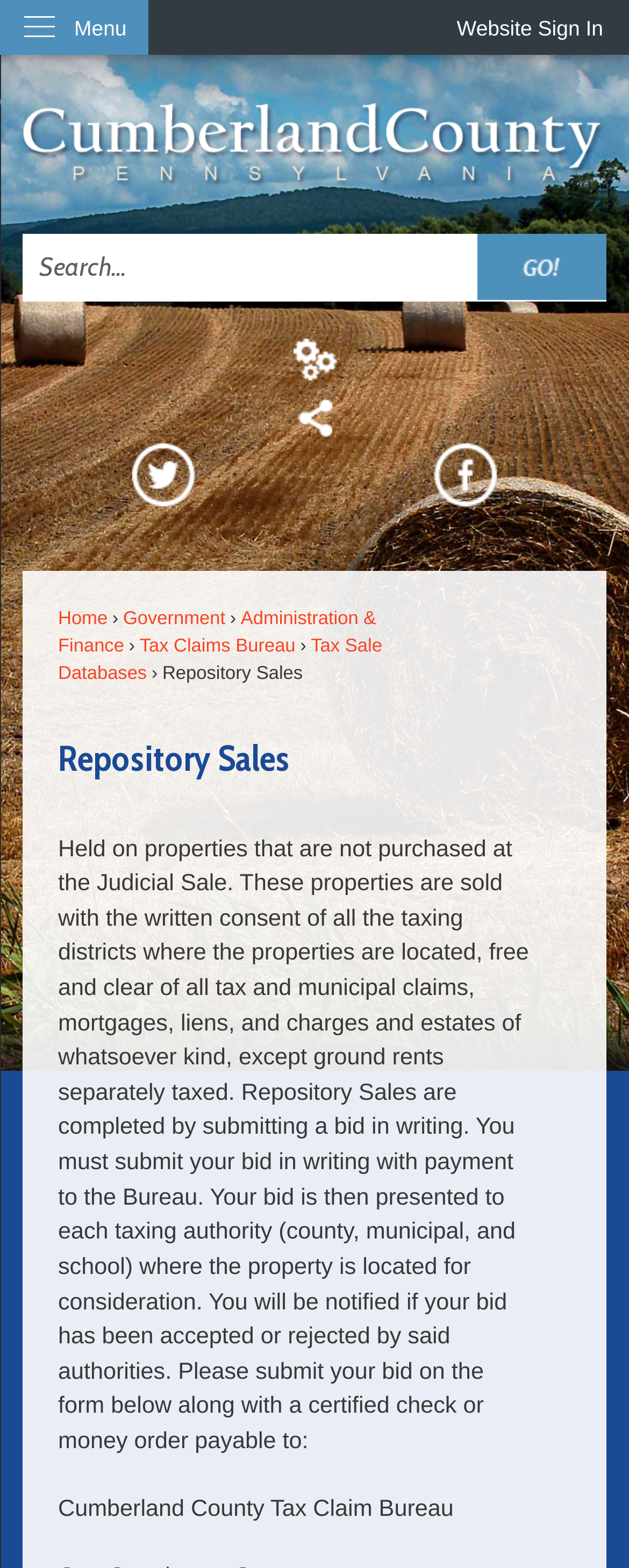Respond with a single word or phrase to the following question: What is required to submit a bid?

Certified check or money order